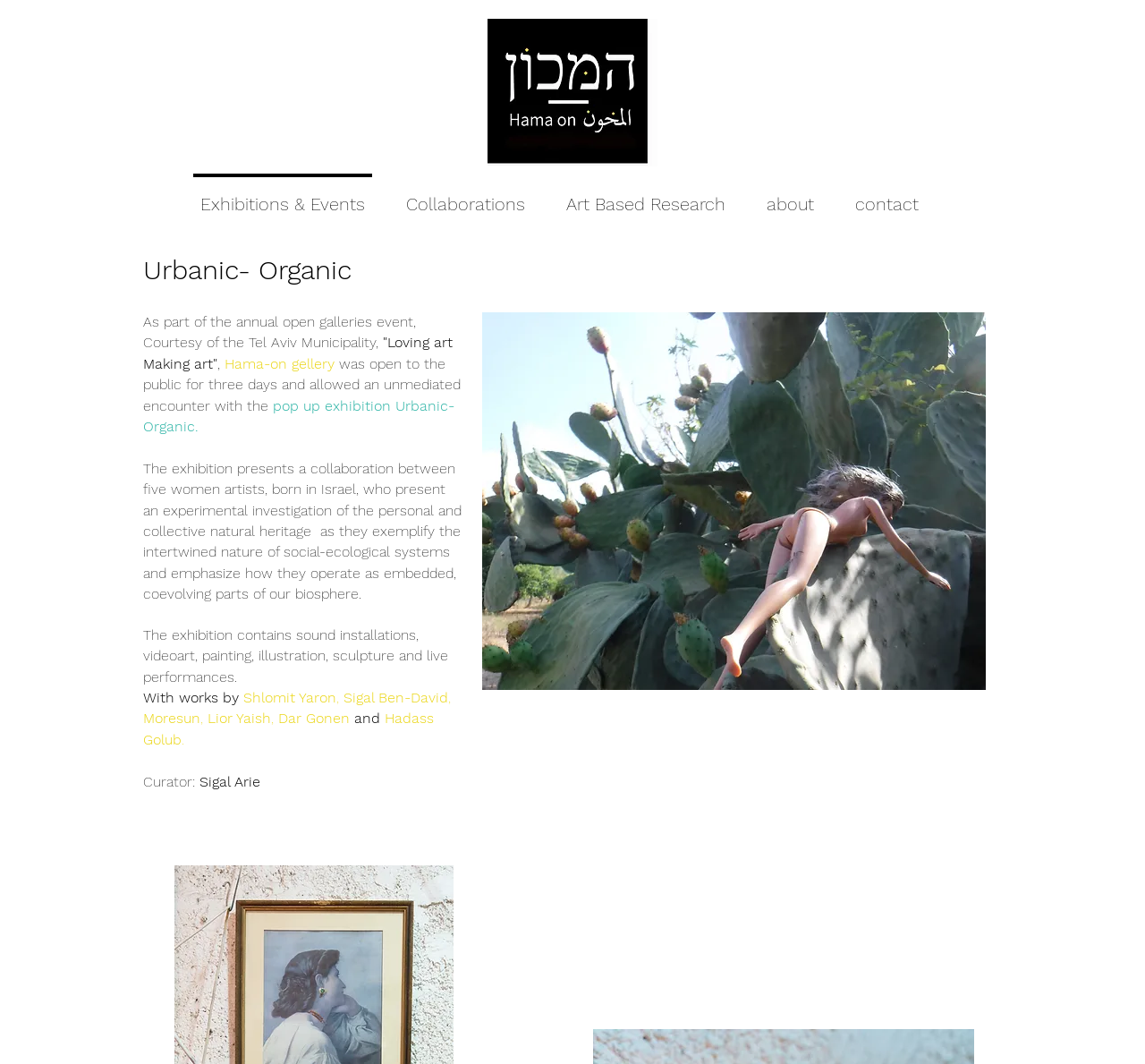What is the theme of the exhibition?
Please interpret the details in the image and answer the question thoroughly.

The theme of the exhibition can be inferred from the text 'an experimental investigation of the personal and collective natural heritage'. This sentence indicates that the exhibition explores the theme of natural heritage, specifically how it is intertwined with social-ecological systems.